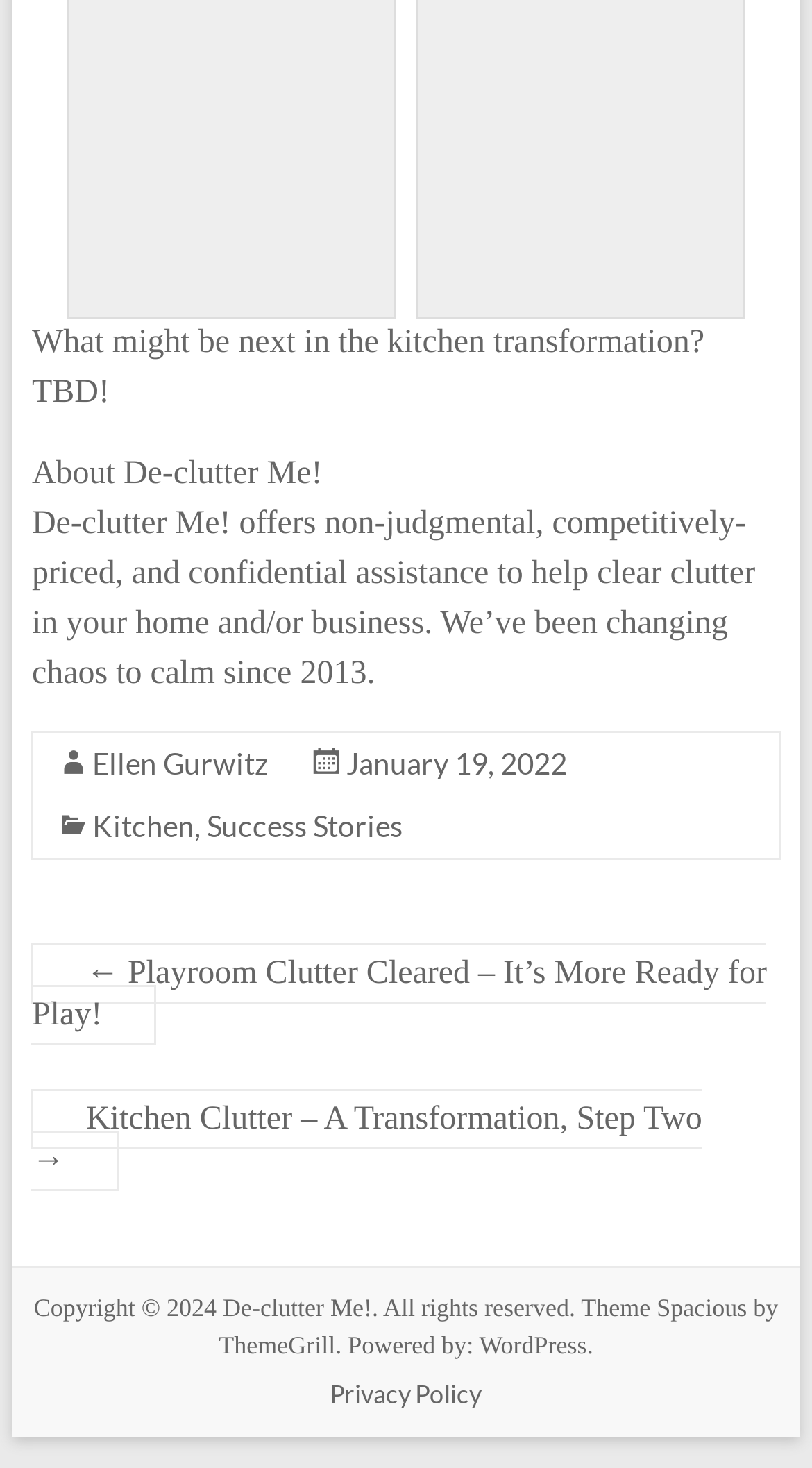Locate the bounding box coordinates of the clickable part needed for the task: "read about De-clutter Me!".

[0.039, 0.311, 0.397, 0.335]